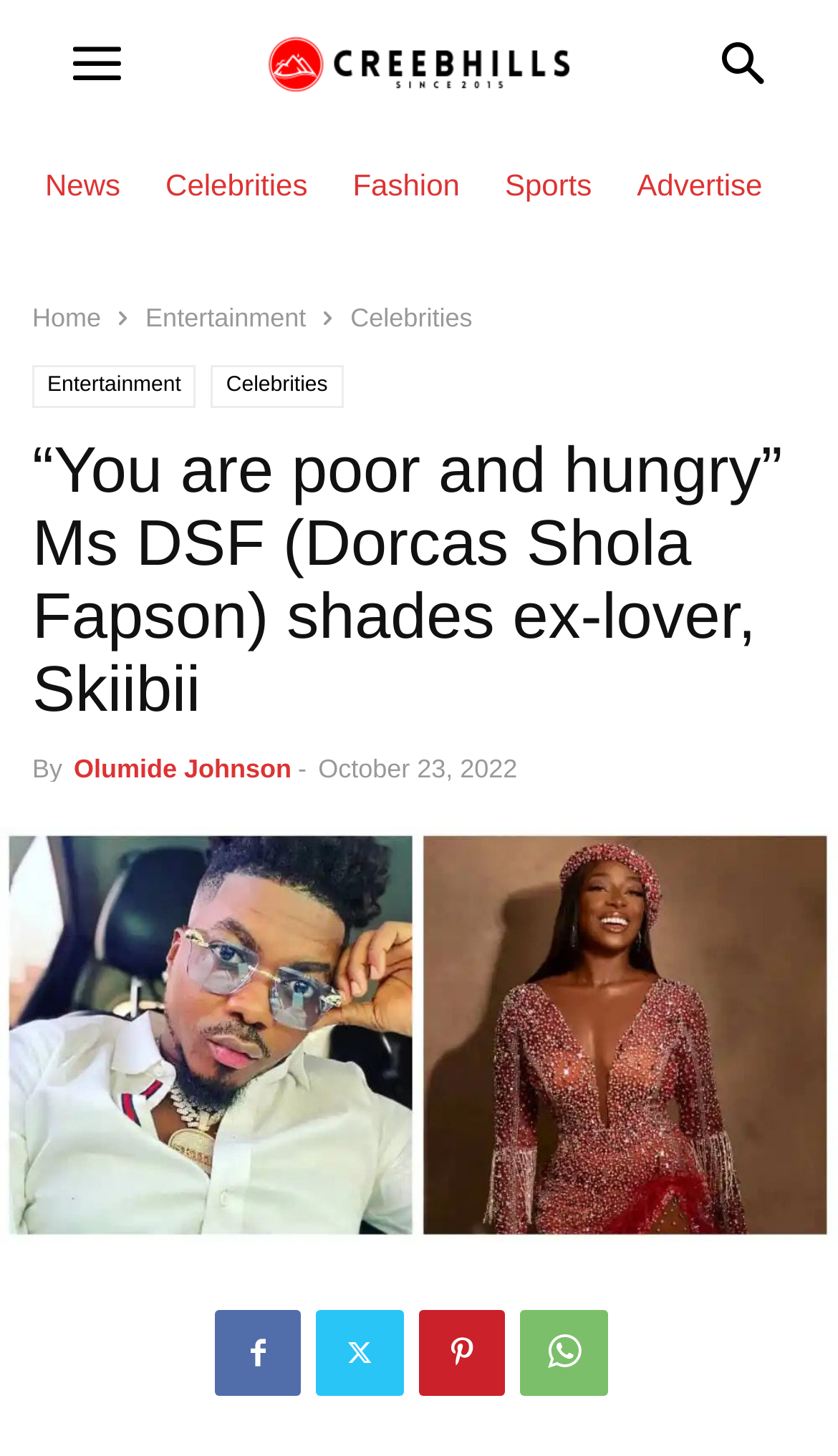Identify the bounding box coordinates of the clickable section necessary to follow the following instruction: "Click on News". The coordinates should be presented as four float numbers from 0 to 1, i.e., [left, top, right, bottom].

[0.054, 0.115, 0.144, 0.139]